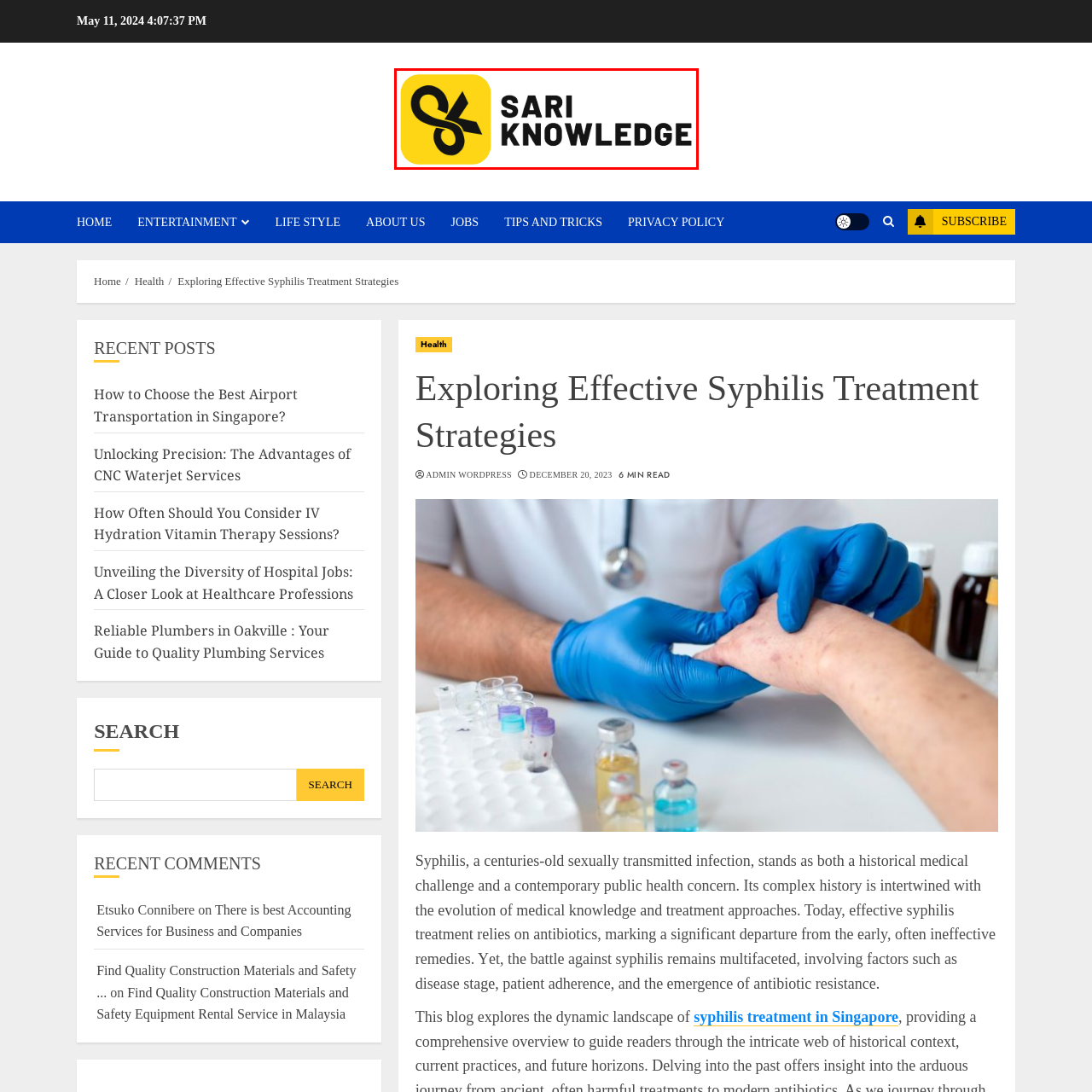Give a detailed description of the image area outlined by the red box.

The image features the logo of "SARI Knowledge," designed with a bold yellow background that captures attention. The logo combines a stylized "S" icon, which is creatively integrated into the design, alongside the text "SARI KNOWLEDGE" in a strong, contrasting black font. This design conveys a sense of clarity and professionalism, reflecting a commitment to providing valuable information and insights. Positioned prominently at the top of a webpage dedicated to exploring effective syphilis treatment strategies, this logo establishes the brand’s identity in the health and knowledge sector.